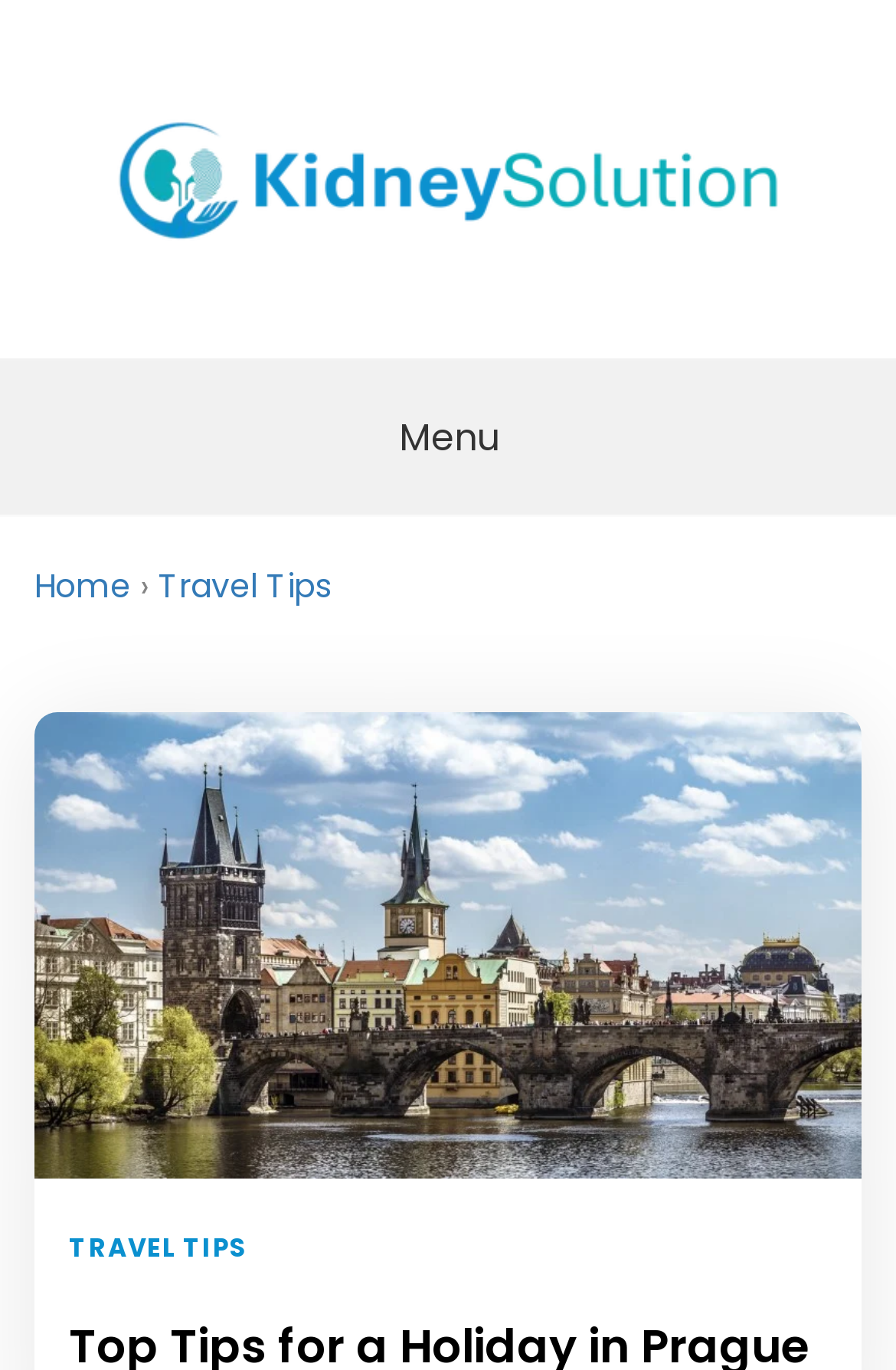Please provide a brief answer to the following inquiry using a single word or phrase:
What is the purpose of the button on the top-right?

Menu